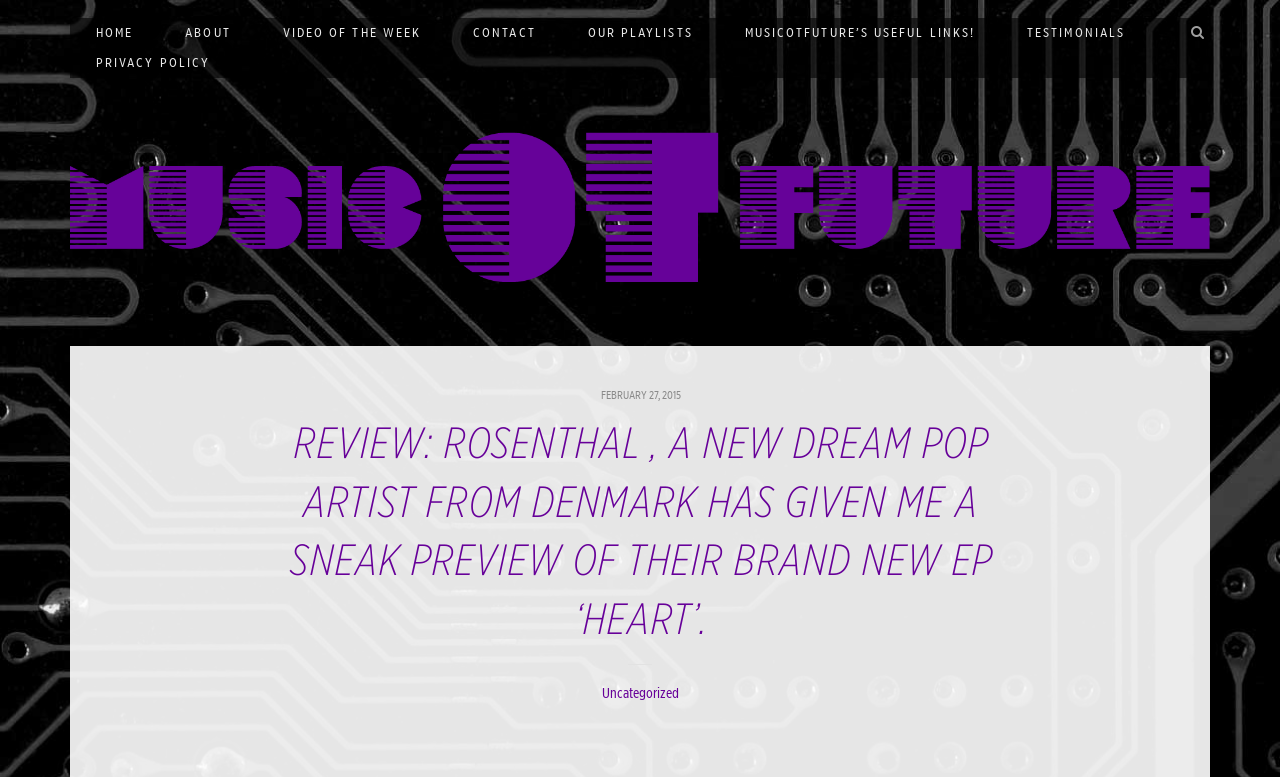Generate a comprehensive description of the webpage.

The webpage appears to be a music blog, specifically a review page. At the top, there is a navigation menu with 7 links: "HOME", "ABOUT", "VIDEO OF THE WEEK", "CONTACT", "OUR PLAYLISTS", "MUSICOTFUTURE'S USEFUL LINKS!", and "TESTIMONIALS". These links are positioned horizontally across the top of the page, with "HOME" on the left and "TESTIMONIALS" on the right.

Below the navigation menu, there is a logo or icon for "MusicOTFuture" on the left, accompanied by a link with the same text. On the right side of the logo, there is a small icon represented by "\uf002".

The main content of the page is a review article, which is headed by a title "REVIEW: ROSENTHAL, A NEW DREAM POP ARTIST FROM DENMARK HAS GIVEN ME A SNEAK PREVIEW OF THEIR BRAND NEW EP ‘HEART’.". This title is positioned roughly in the middle of the page, both horizontally and vertically.

Below the title, there is a link to the date "FEBRUARY 27, 2015", which is positioned on the left side of the page. Further down, there is a link to the category "Uncategorized", also on the left side of the page.

The webpage also contains a meta description that mentions a 5-track EP available on iTunes, with the first track being the same as the title of the EP, "Heart", and the release date being March 9th.